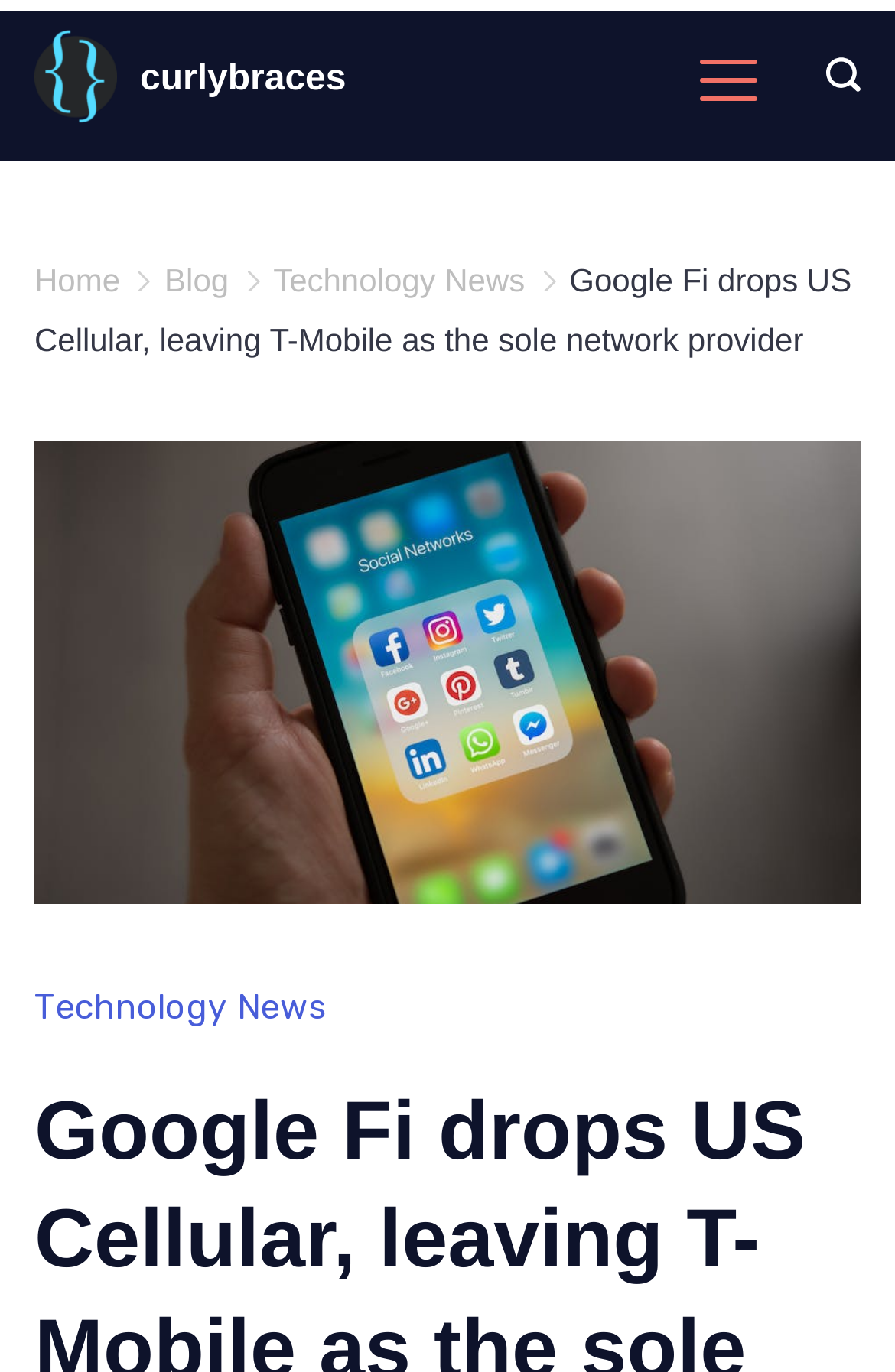Explain the webpage in detail.

The webpage is about Google Fi, a wireless carrier operated by Google, and its recent decision to drop US Cellular from its list of network providers, leaving T-Mobile as the sole provider for its customers.

At the top of the page, there is a progress bar that spans the entire width of the page. Below the progress bar, there is a link with a curlybraces icon, which is positioned on the left side of the page. To the right of this link, there is another link with the text "curlybraces".

On the top-right corner of the page, there is a menu link labeled "Menu" and a search icon link with a magnifying glass icon. Below these links, there is a navigation bar with links to "Home", "Blog", and "Technology News", each accompanied by a small icon.

The main content of the page is a news article with the title "Google Fi drops US Cellular, leaving T-Mobile as the sole network provider". The article is accompanied by a large figure that takes up most of the page's width. At the bottom of the article, there is a link to "Technology News".

Overall, the page has a simple layout with a focus on the main news article and easy access to navigation links and a search function.